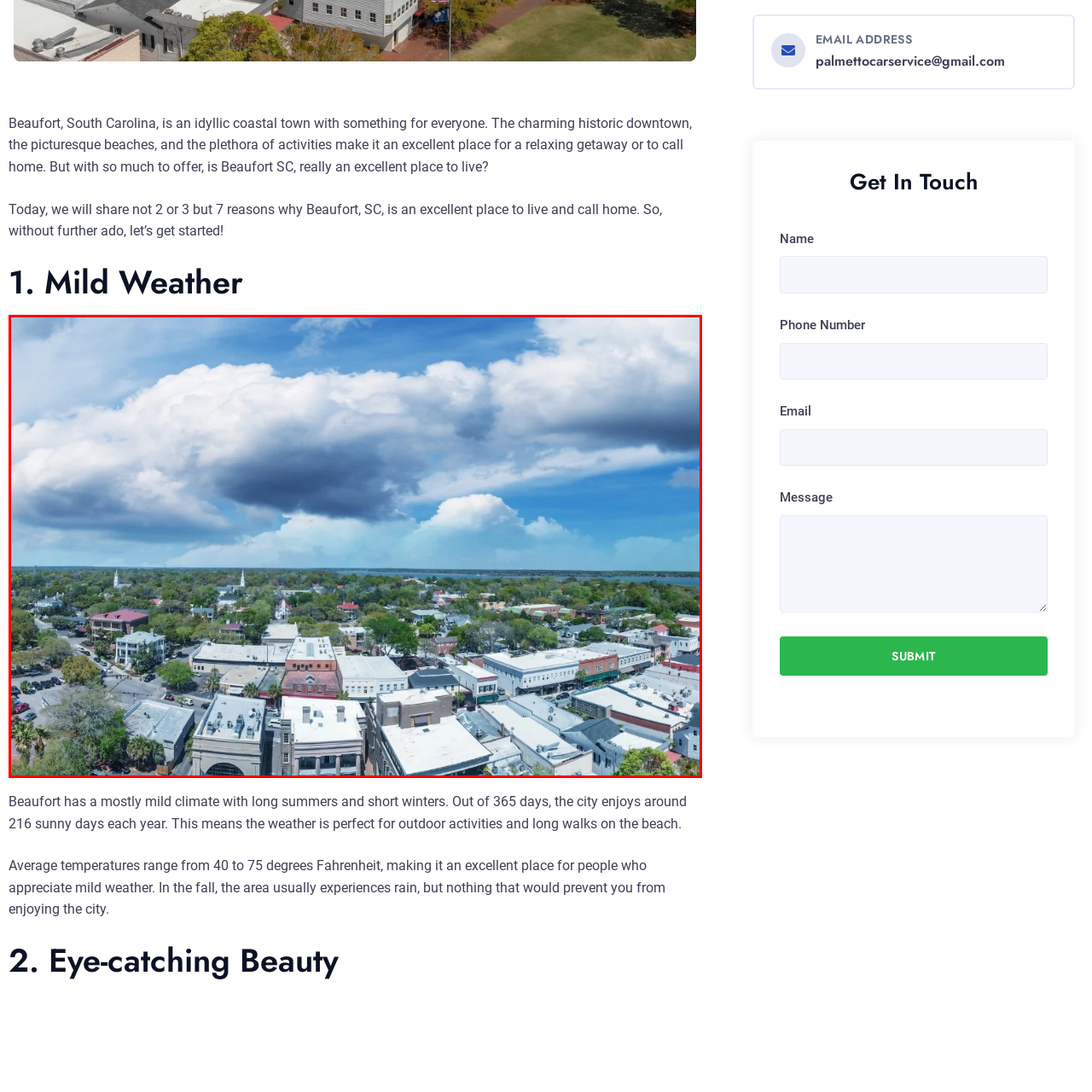What is the dominant feature of the town's skyline?
Analyze the image marked by the red bounding box and respond with an in-depth answer considering the visual clues.

The caption describes the scene as having a 'picturesque skyline' created by the 'varied rooftops' of the distinct buildings, which suggests that the rooftops are a prominent feature of the town's skyline.